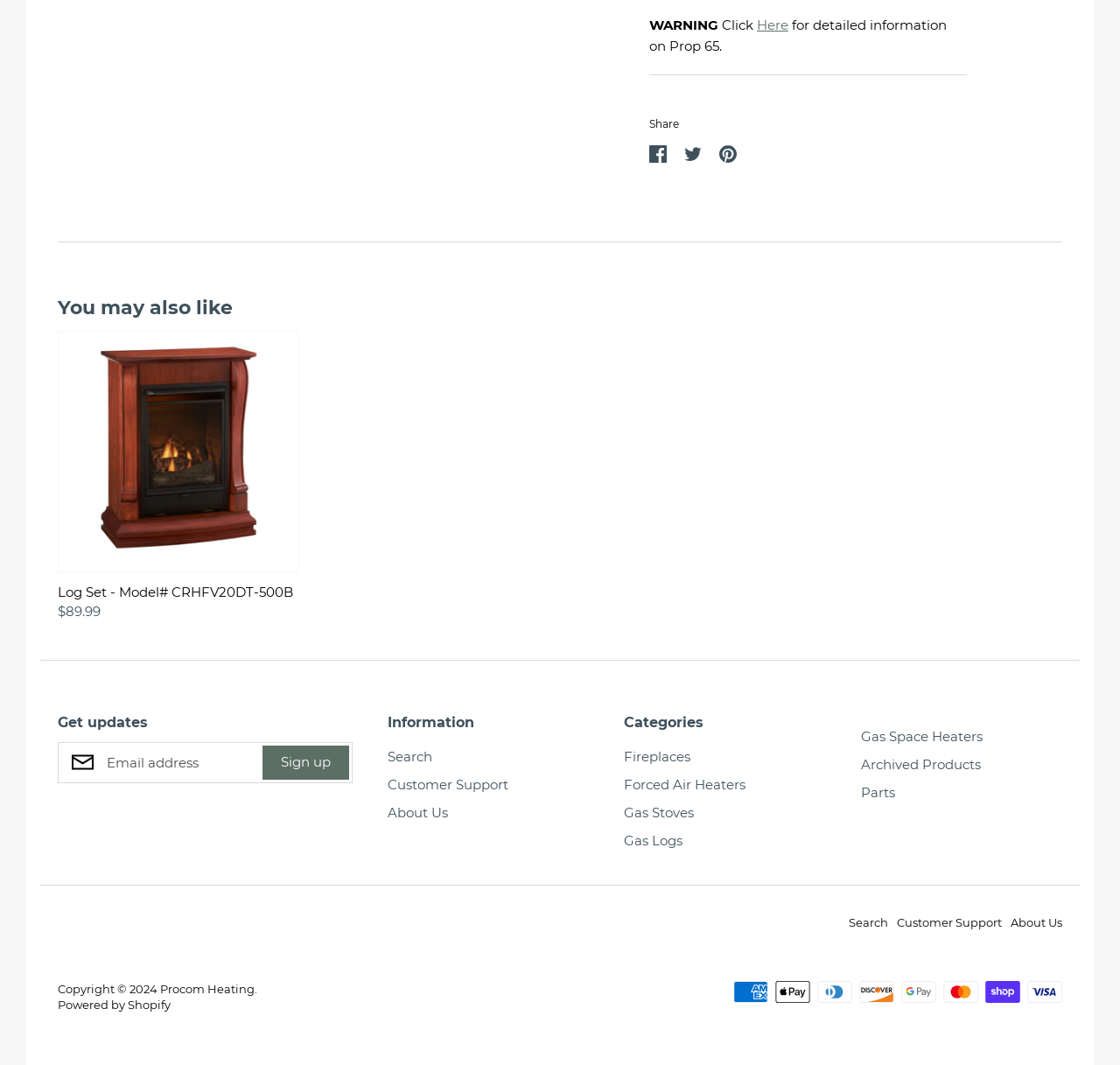Identify the bounding box coordinates of the element that should be clicked to fulfill this task: "Share on Facebook". The coordinates should be provided as four float numbers between 0 and 1, i.e., [left, top, right, bottom].

[0.572, 0.128, 0.603, 0.161]